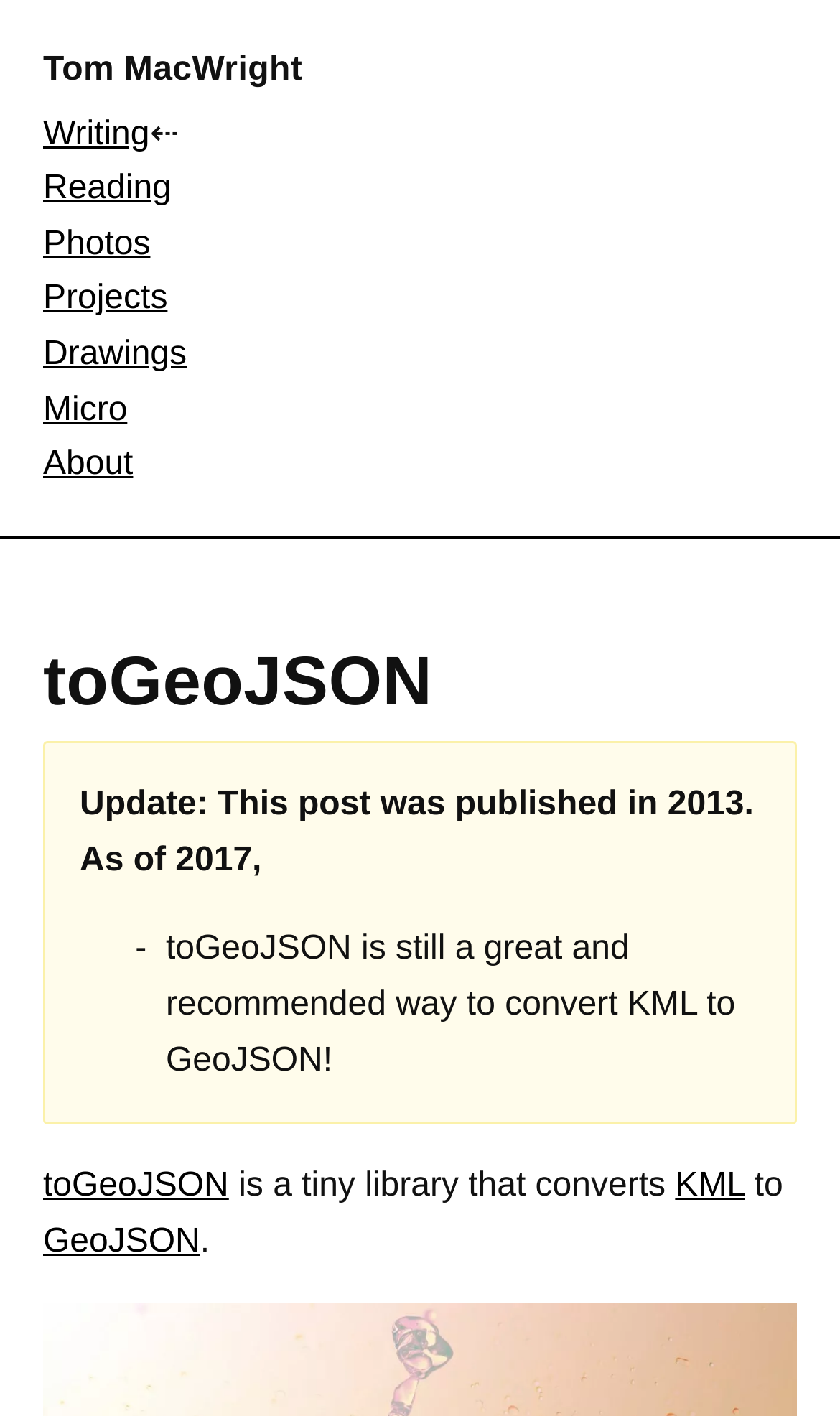Please identify the bounding box coordinates of the area that needs to be clicked to fulfill the following instruction: "visit projects page."

[0.051, 0.198, 0.199, 0.224]